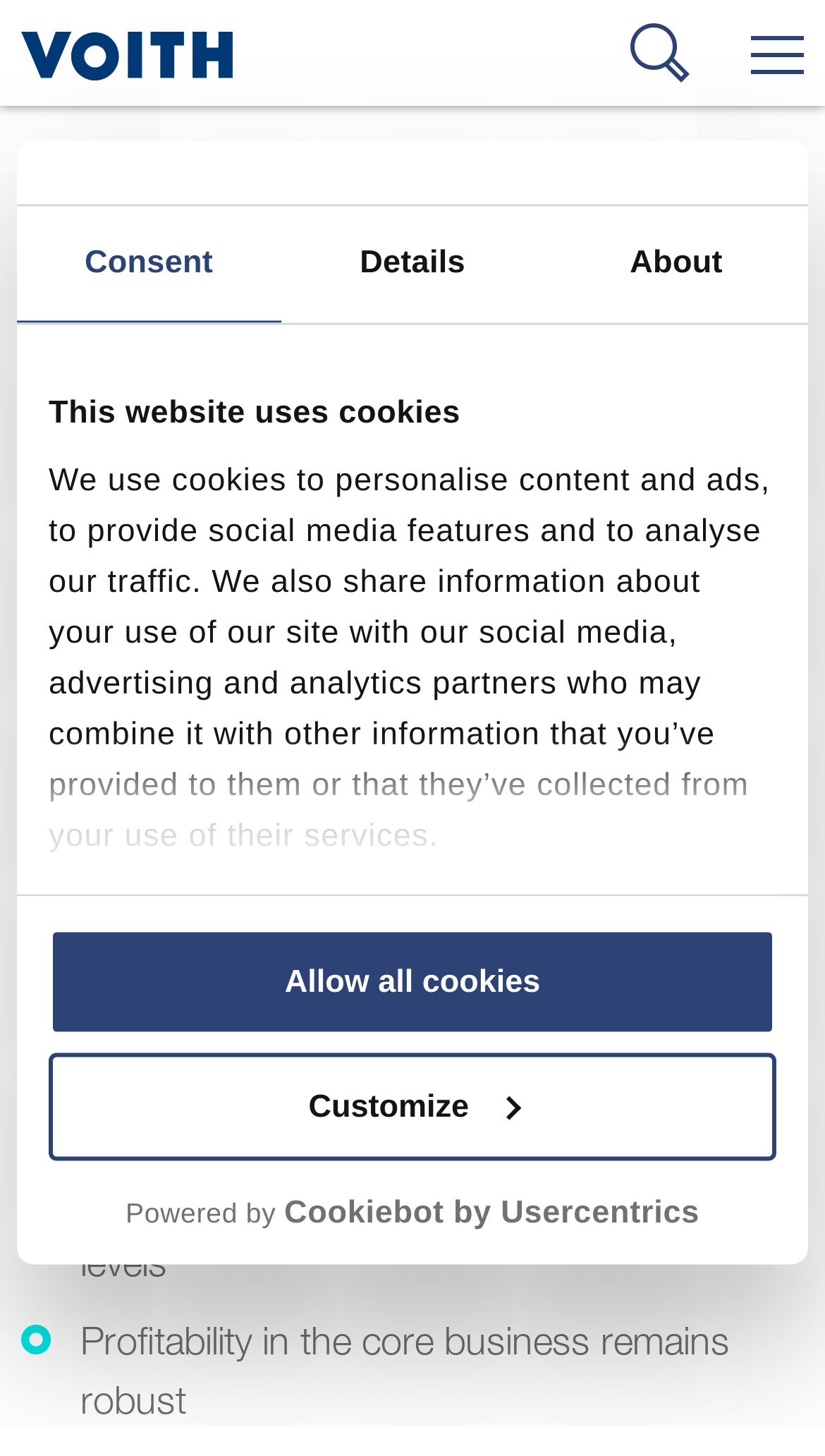Provide a thorough description of the webpage you see.

The webpage is about Voith's press releases, specifically focusing on the 2017/18 fiscal year. At the top left corner, there is a logo of Voith, which is a link that opens in a new window. Next to the logo, there is a button to toggle the menu. 

On the top right corner, there is a dialog box about cookies, which is currently focused on the "Consent" tab. The dialog box contains a tab list with three tabs: "Consent", "Details", and "About". Below the tab list, there is a paragraph of text explaining the use of cookies on the website. There are two buttons, "Customize" and "Allow all cookies", and a link to "Cookiebot by Usercentrics" at the bottom of the dialog box.

Below the dialog box, there is a heading with the date "12/06/2018". The main content of the webpage is a press release, which is divided into five paragraphs. The first paragraph states that orders on hand continue to exceed € 5 billion. The second paragraph mentions that the group's orders received and sales have improved in 2017/18 after adjusting for currency effects. The third paragraph reports a significant increase in net income. The fourth paragraph notes that the equity ratio and net liquidity have reached very high levels. The fifth paragraph mentions that profitability in the core business remains robust.

On the top right corner, there are navigation links, including "previous" and "next" buttons, which are likely used to navigate through the press releases.